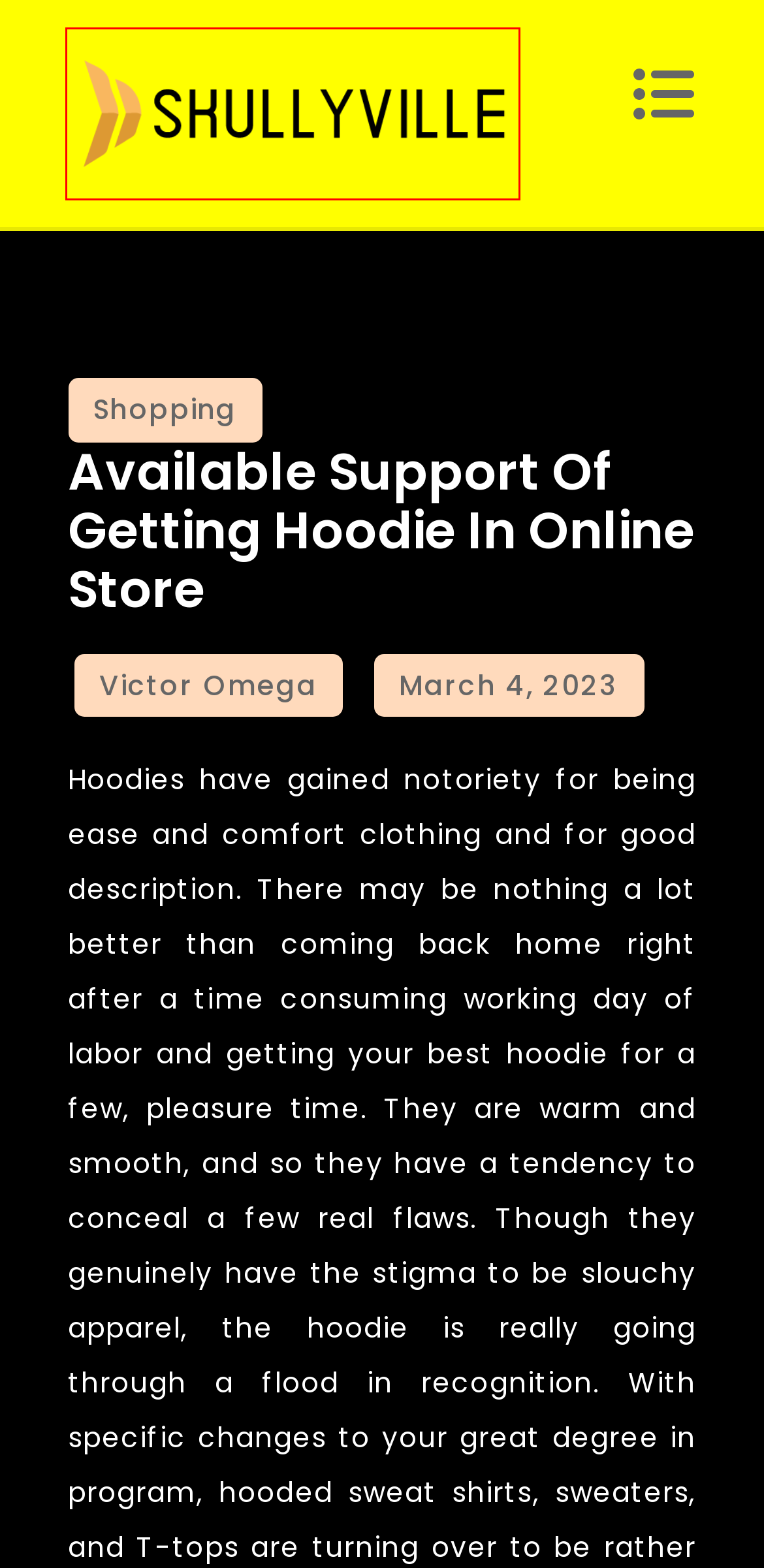Review the screenshot of a webpage that includes a red bounding box. Choose the most suitable webpage description that matches the new webpage after clicking the element within the red bounding box. Here are the candidates:
A. Dental Archives - Positive fitness
B. Fitness Archives - Positive fitness
C. Positive fitness -
D. September 2021 - Positive fitness
E. August 2023 - Positive fitness
F. April 2020 - Positive fitness
G. February 2022 - Positive fitness
H. April 2023 - Positive fitness

C